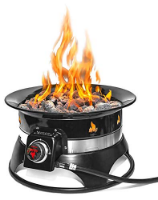What is the BTU rating of the fire pit?
Using the visual information, reply with a single word or short phrase.

58,000 BTUs